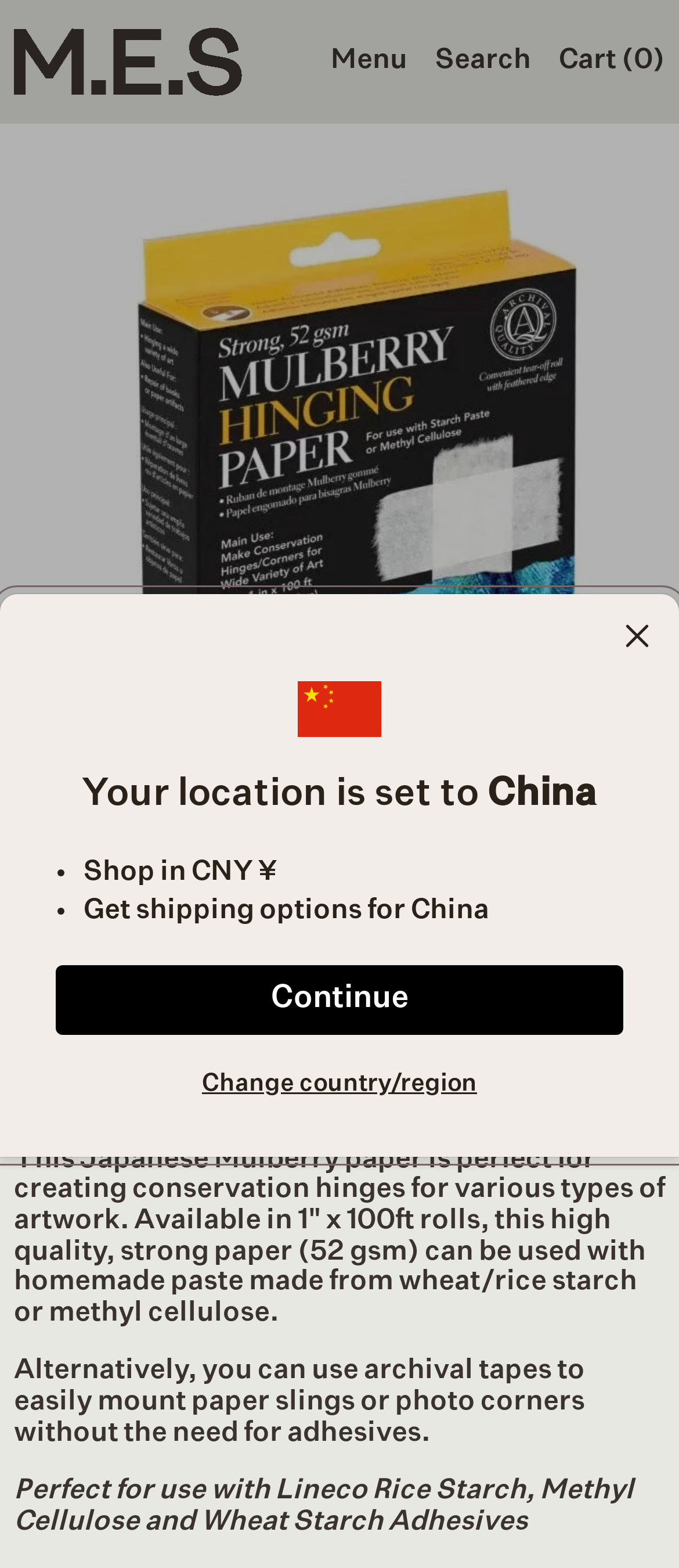Find the bounding box coordinates of the element's region that should be clicked in order to follow the given instruction: "Subscribe to the newsletter". The coordinates should consist of four float numbers between 0 and 1, i.e., [left, top, right, bottom].

[0.021, 0.677, 0.272, 0.702]